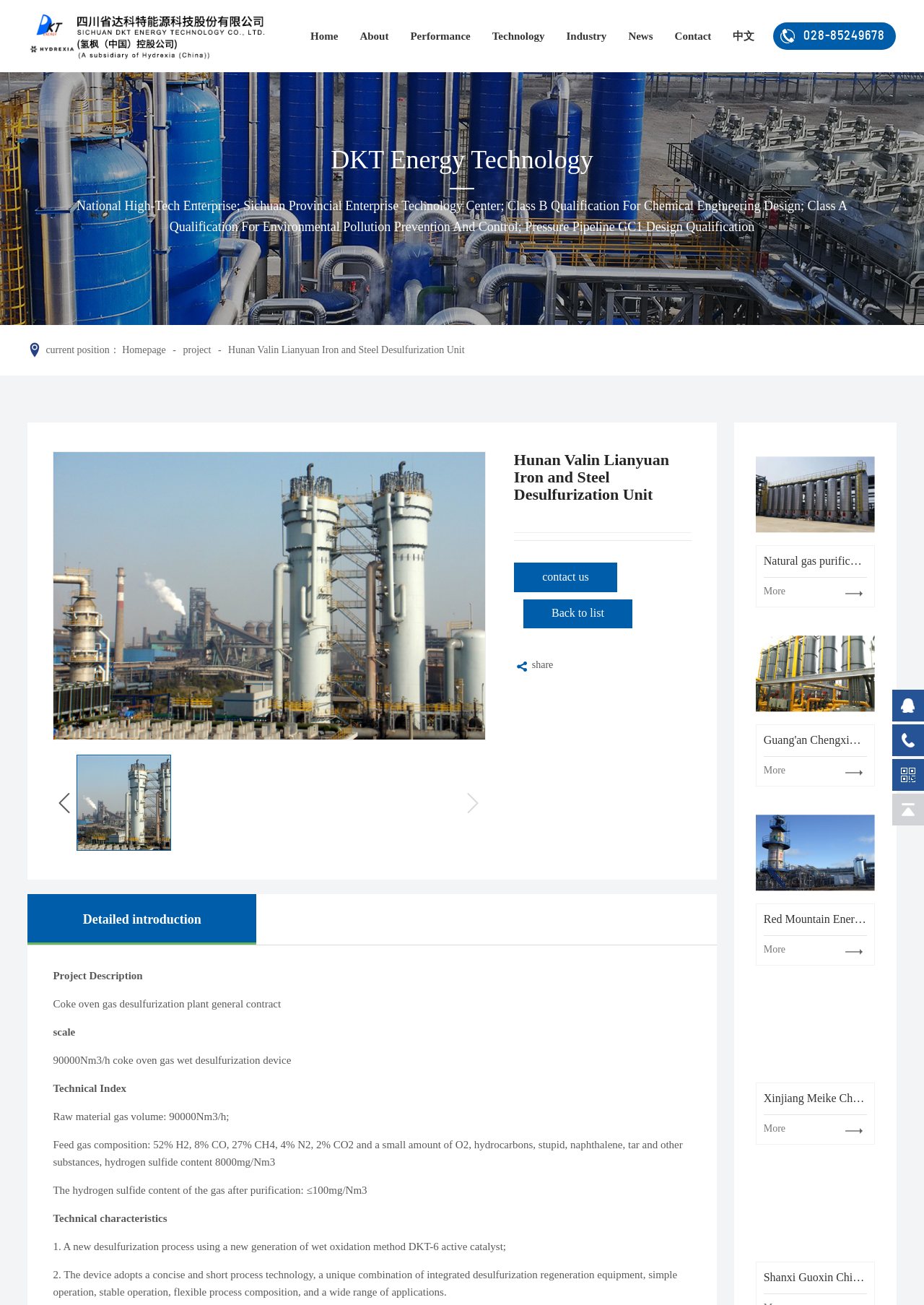What is the name of the project?
Using the image, provide a detailed and thorough answer to the question.

I found the name of the project by looking at the heading on the webpage, which says 'Hunan Valin Lianyuan Iron and Steel Desulfurization Unit'.